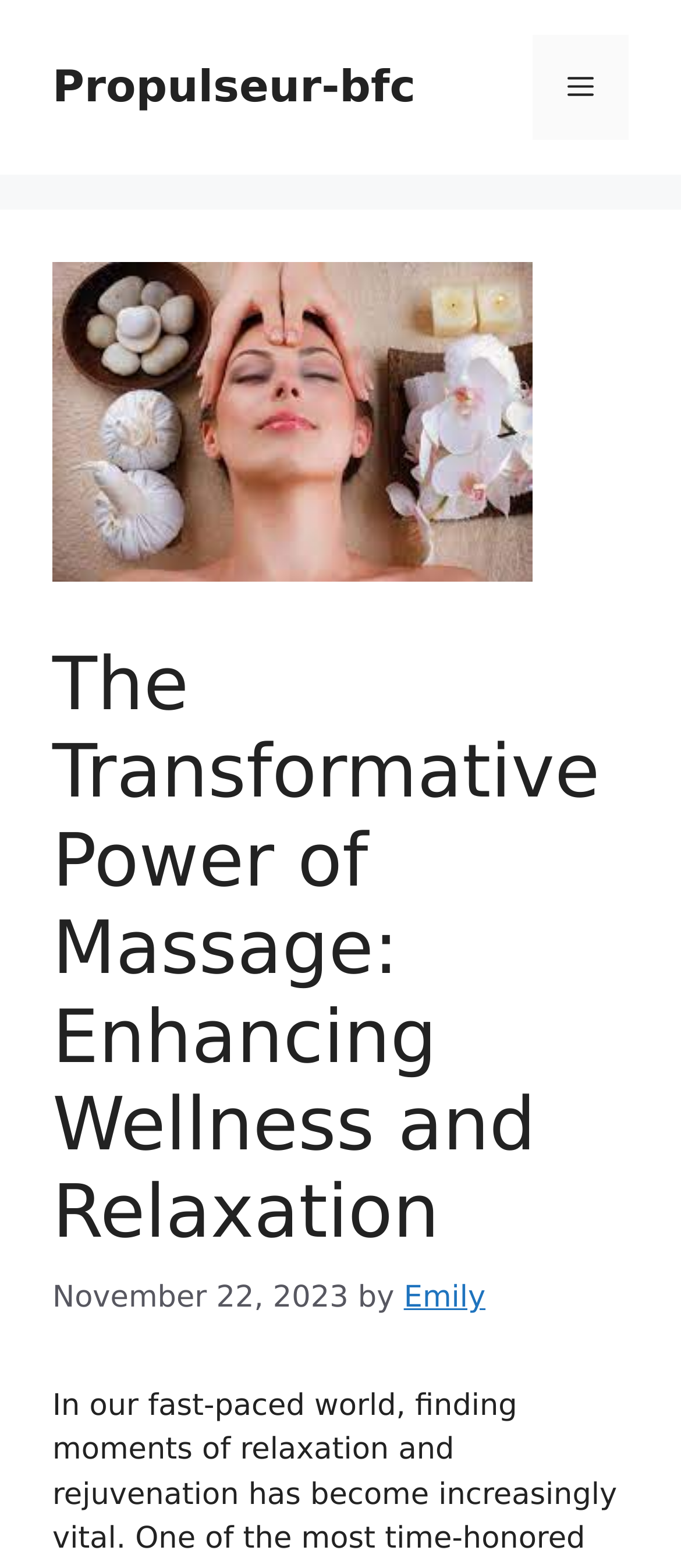What is the author's name?
Based on the image content, provide your answer in one word or a short phrase.

Emily